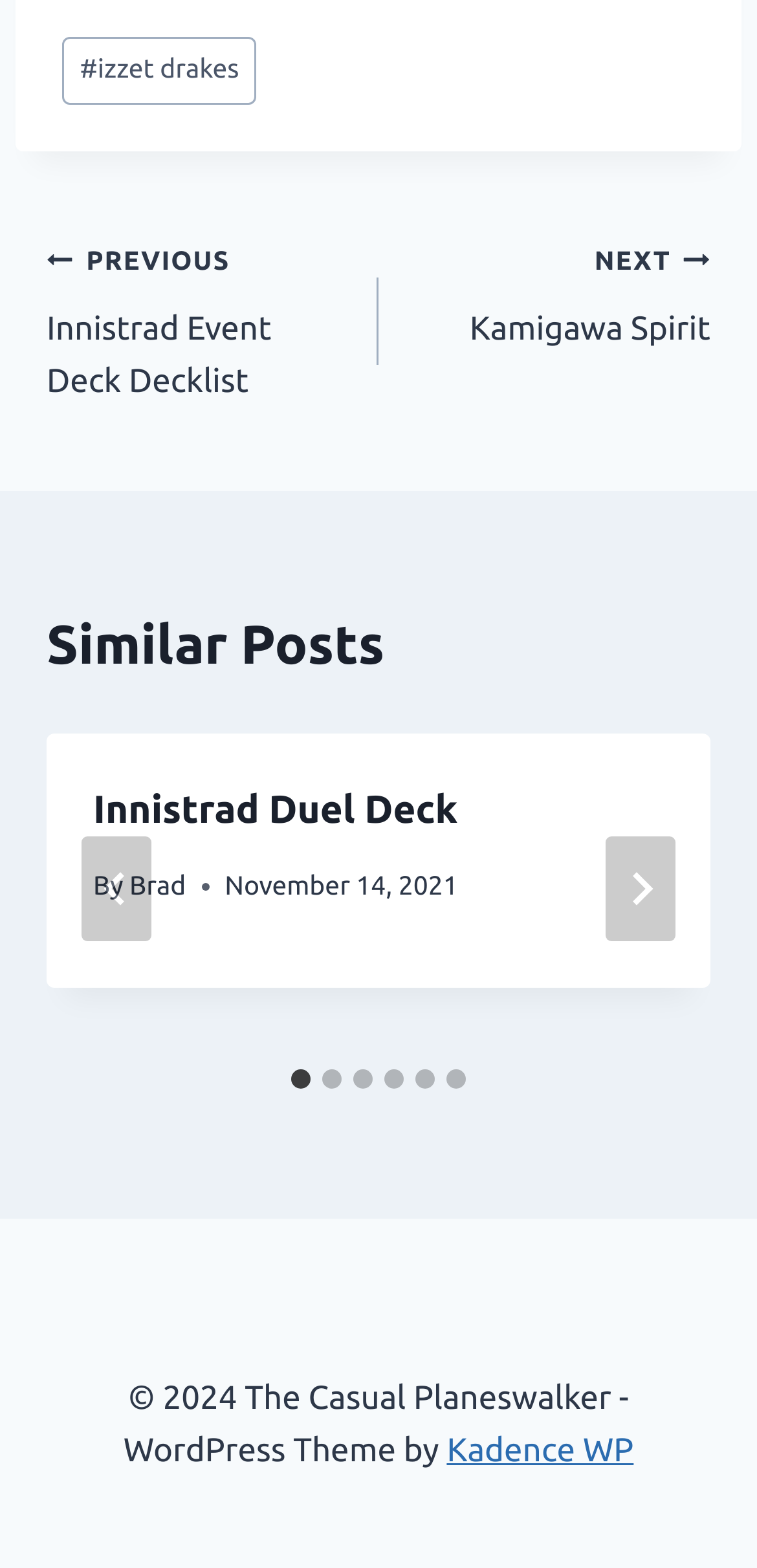Can you find the bounding box coordinates for the element that needs to be clicked to execute this instruction: "Go to next post"? The coordinates should be given as four float numbers between 0 and 1, i.e., [left, top, right, bottom].

[0.5, 0.149, 0.938, 0.227]